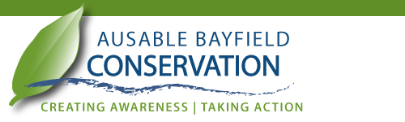Based on the image, provide a detailed response to the question:
What is the significance of the green leaf in the logo?

The green leaf is incorporated into the logo to represent the organization's focus on nature and conservation efforts, emphasizing the importance of environmental stewardship in the Ausable Bayfield watershed.